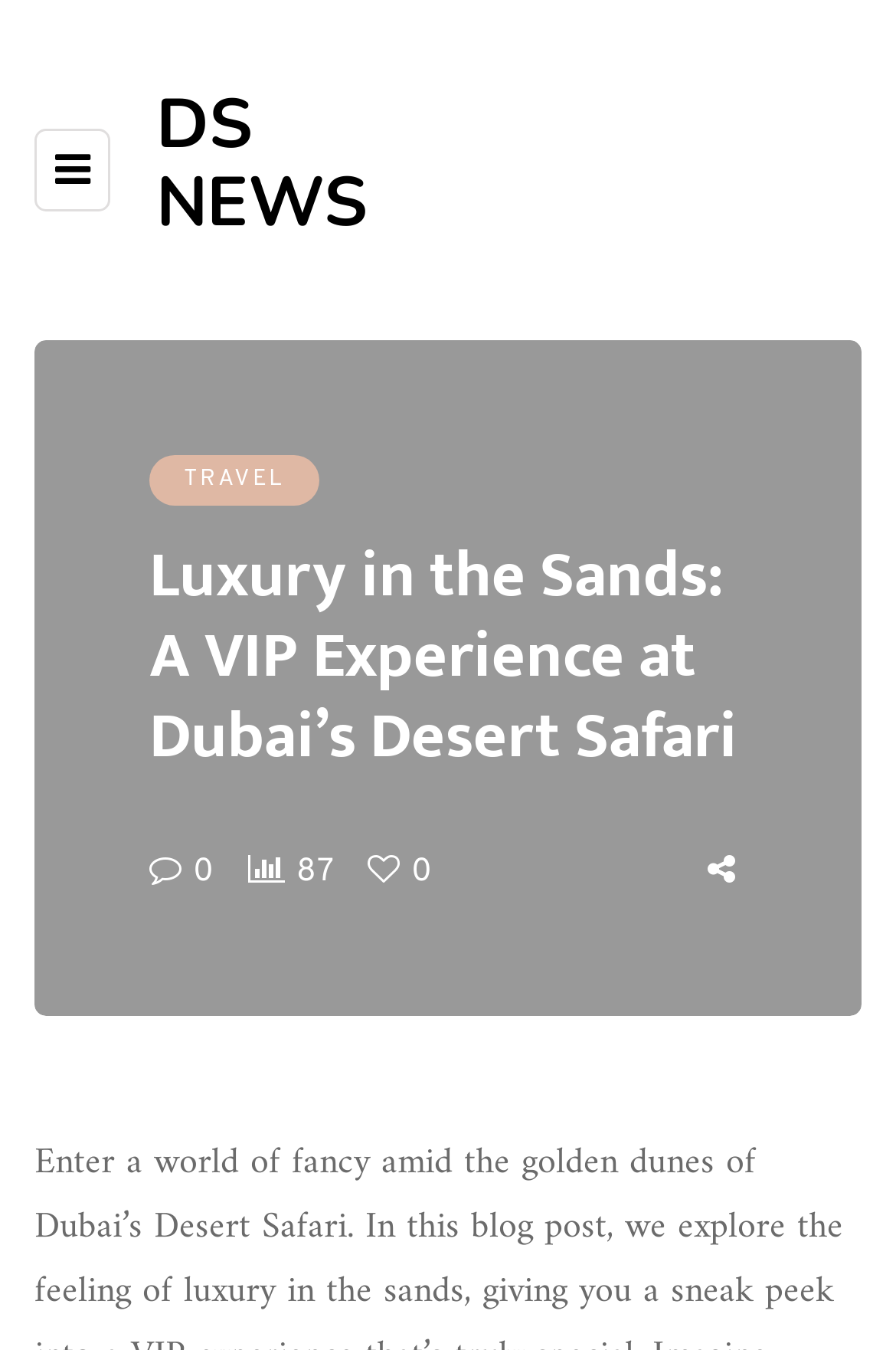Please extract and provide the main headline of the webpage.

Luxury in the Sands: A VIP Experience at Dubai’s Desert Safari